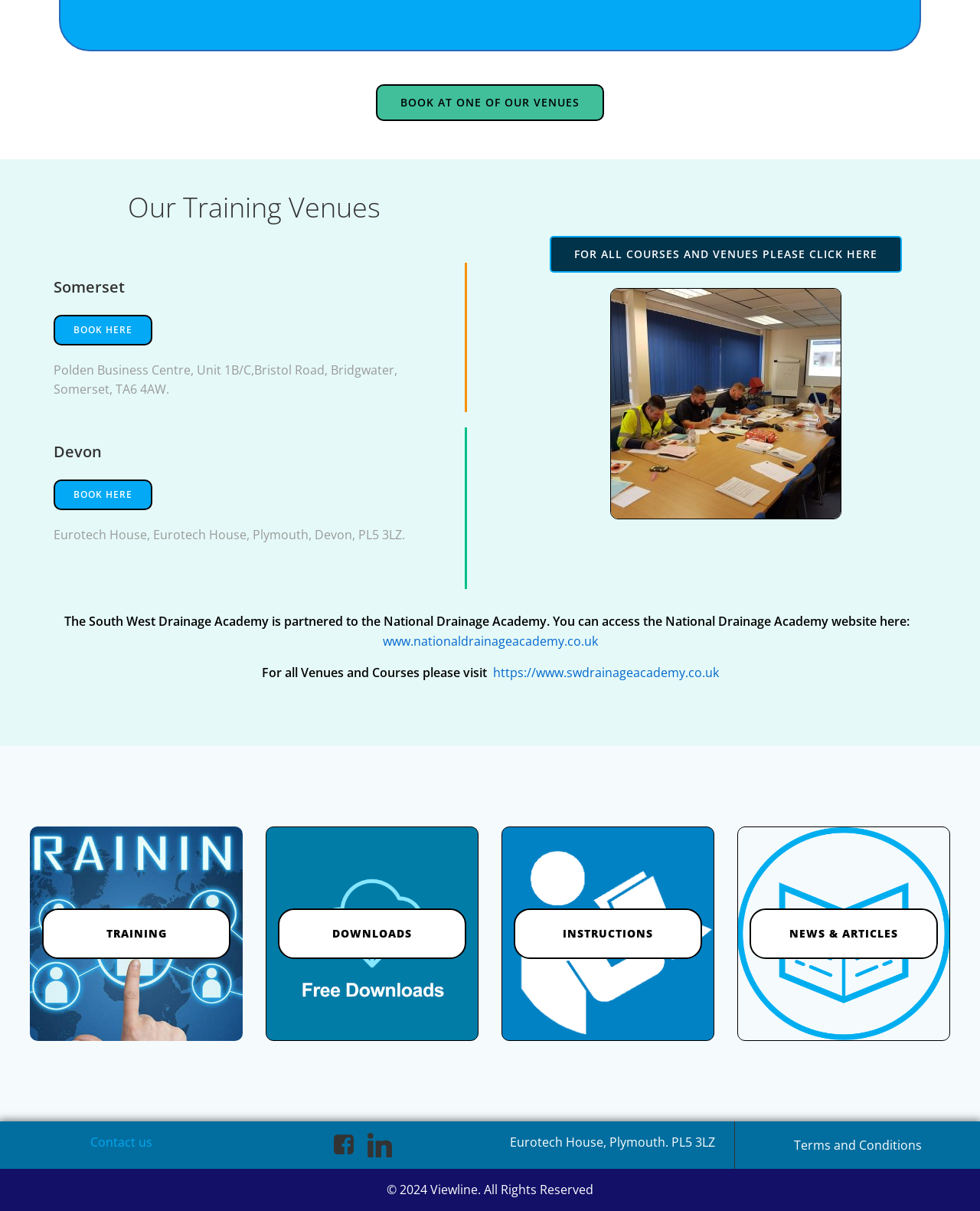How many venues are listed?
Use the screenshot to answer the question with a single word or phrase.

2